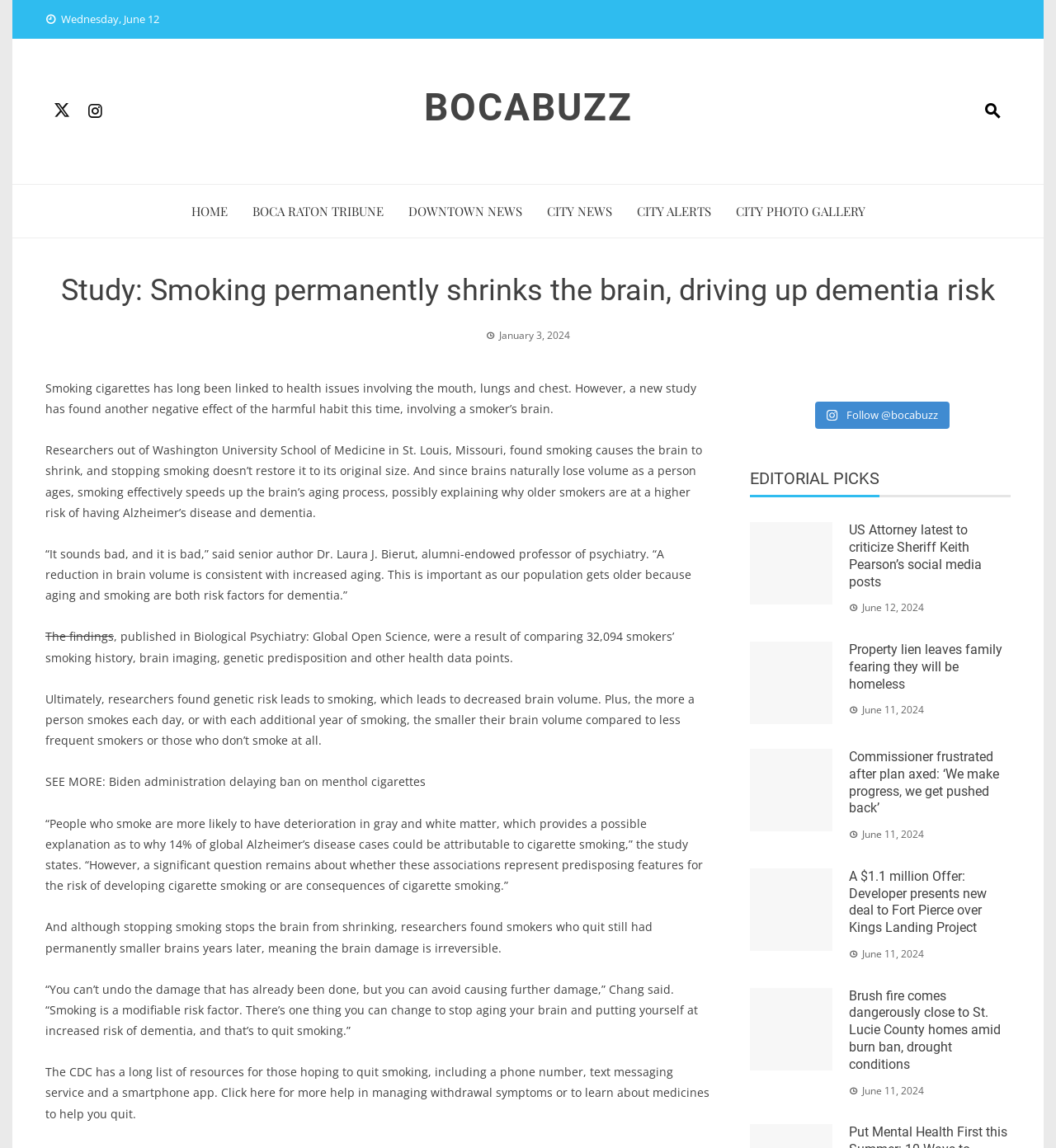Please mark the bounding box coordinates of the area that should be clicked to carry out the instruction: "Get help to quit smoking".

[0.209, 0.945, 0.261, 0.959]